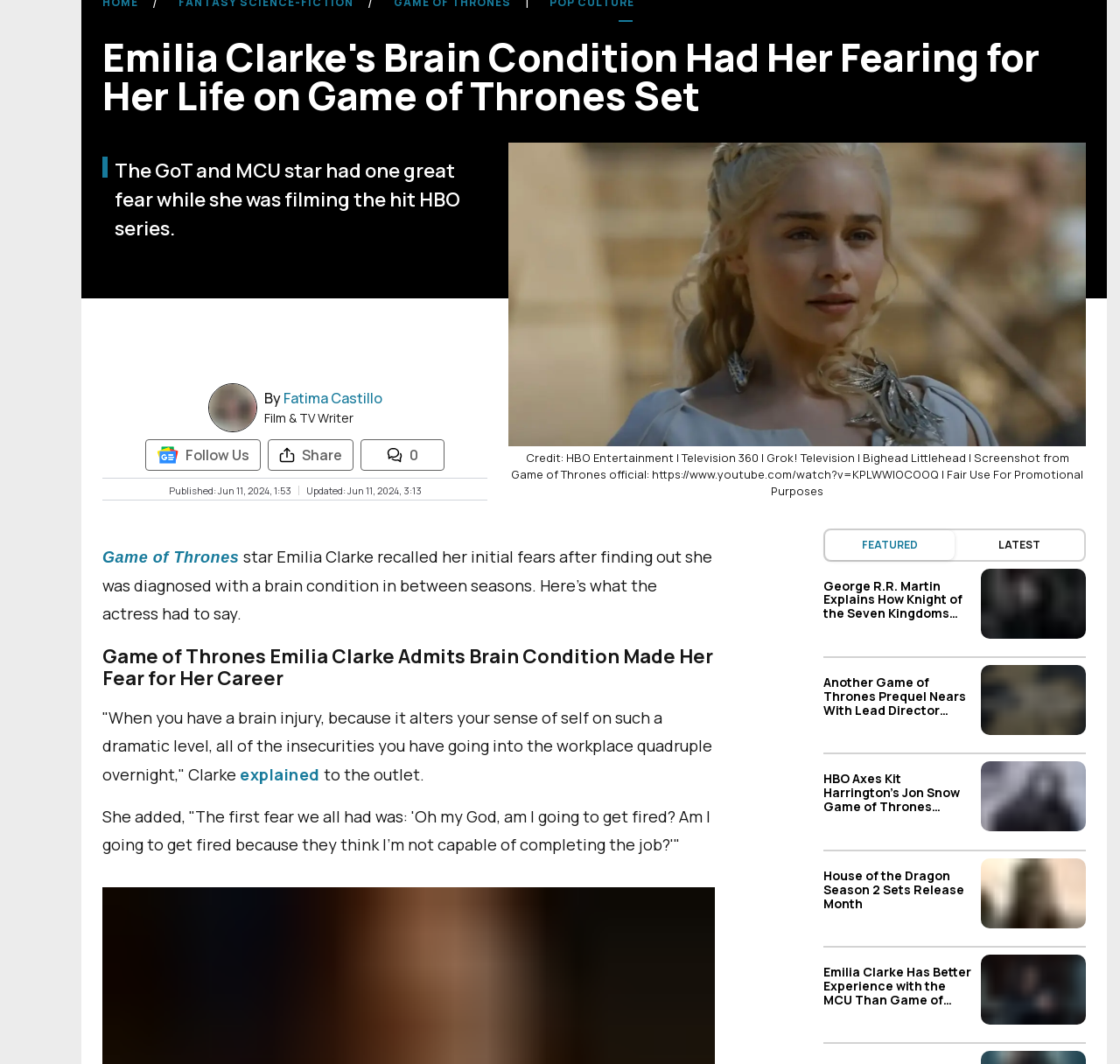Show me the bounding box coordinates of the clickable region to achieve the task as per the instruction: "Click the 'Click to Sign Up' link".

None